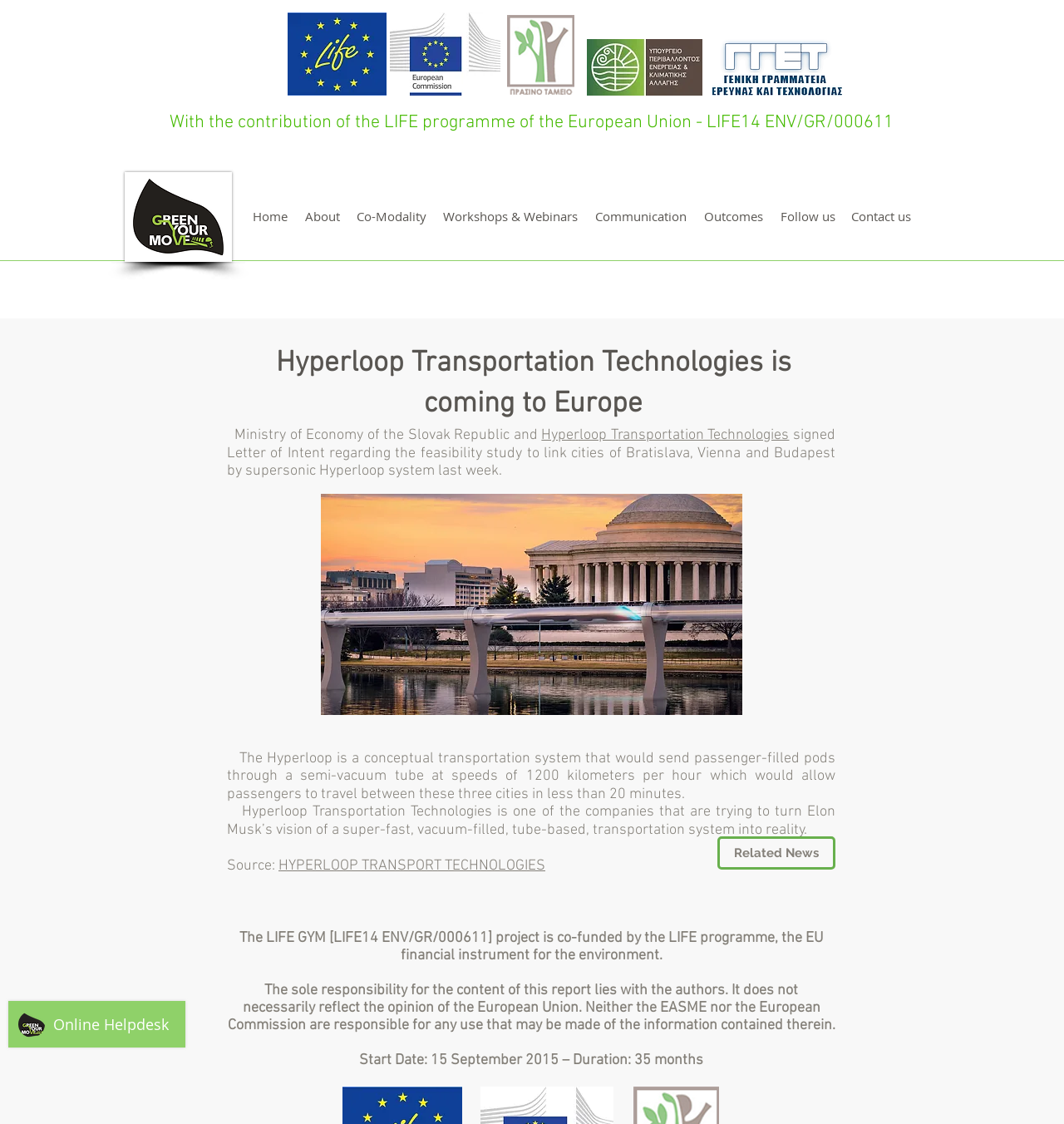For the following element description, predict the bounding box coordinates in the format (top-left x, top-left y, bottom-right x, bottom-right y). All values should be floating point numbers between 0 and 1. Description: About

[0.286, 0.185, 0.32, 0.2]